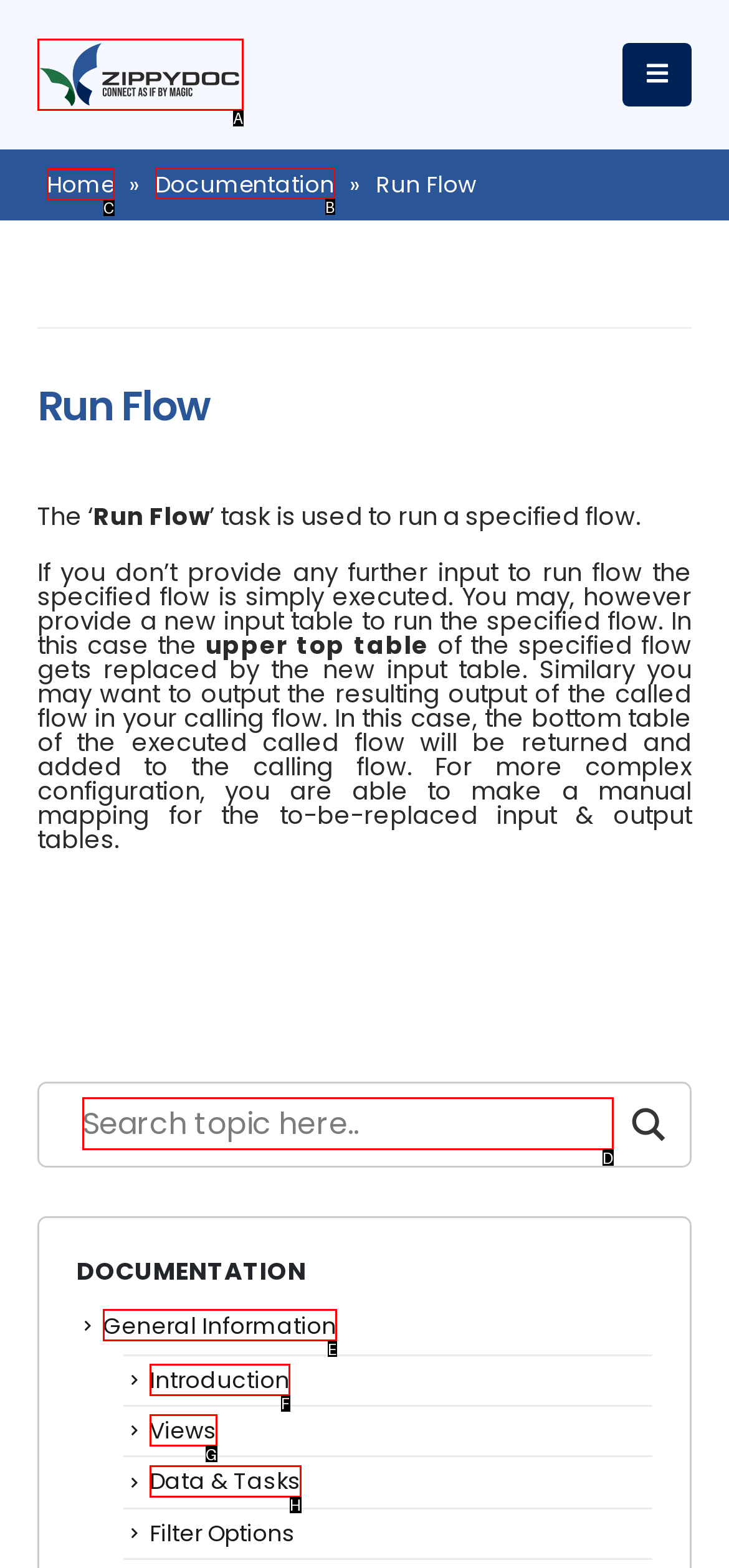Specify which HTML element I should click to complete this instruction: go to Documentation Answer with the letter of the relevant option.

B